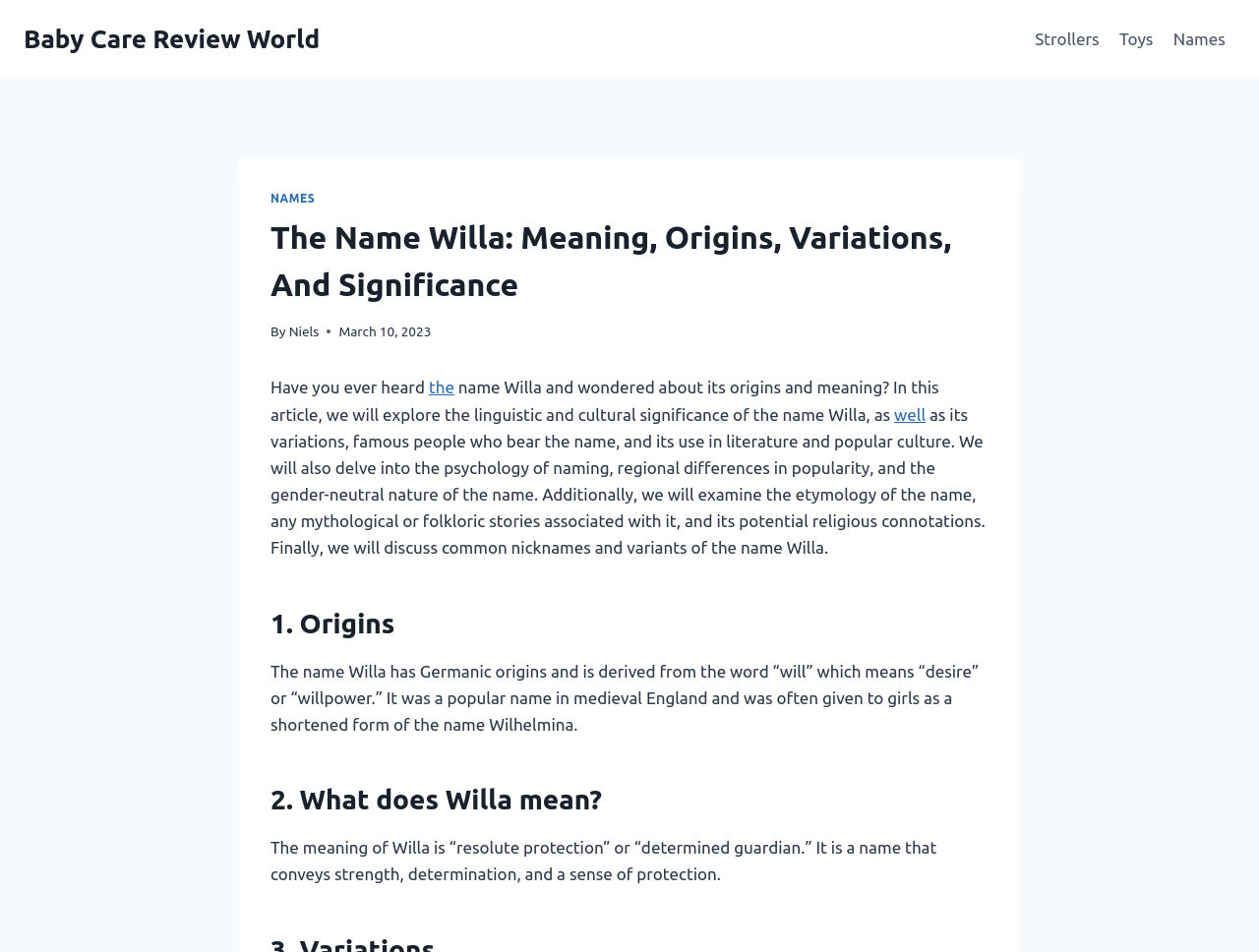Using floating point numbers between 0 and 1, provide the bounding box coordinates in the format (top-left x, top-left y, bottom-right x, bottom-right y). Locate the UI element described here: Strollers

[0.814, 0.017, 0.881, 0.066]